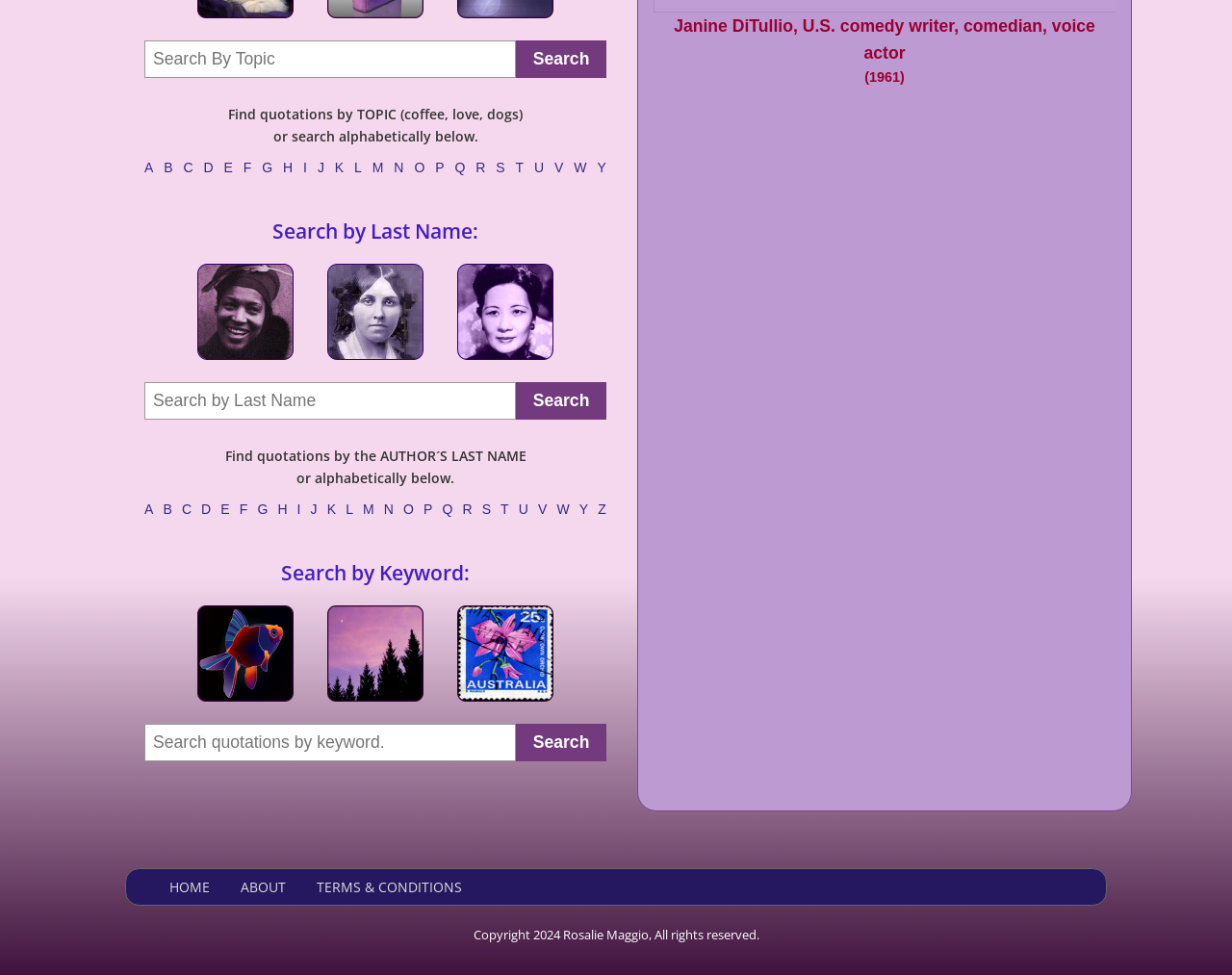Show the bounding box coordinates for the HTML element as described: "Disclaimer".

None